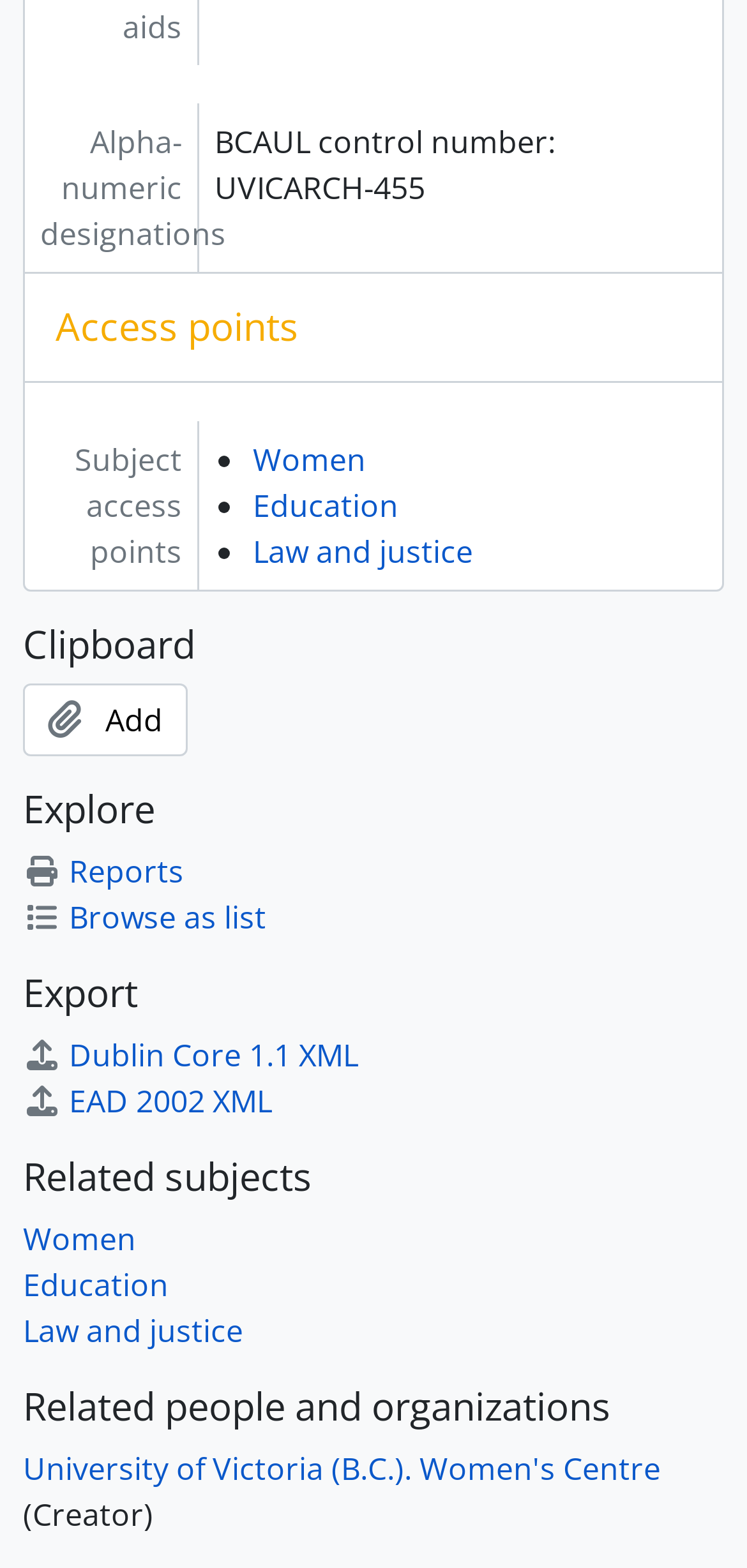Please locate the bounding box coordinates of the element's region that needs to be clicked to follow the instruction: "Click on 'University of Victoria (B.C.). Women's Centre' under 'Related people and organizations'". The bounding box coordinates should be provided as four float numbers between 0 and 1, i.e., [left, top, right, bottom].

[0.031, 0.923, 0.885, 0.949]